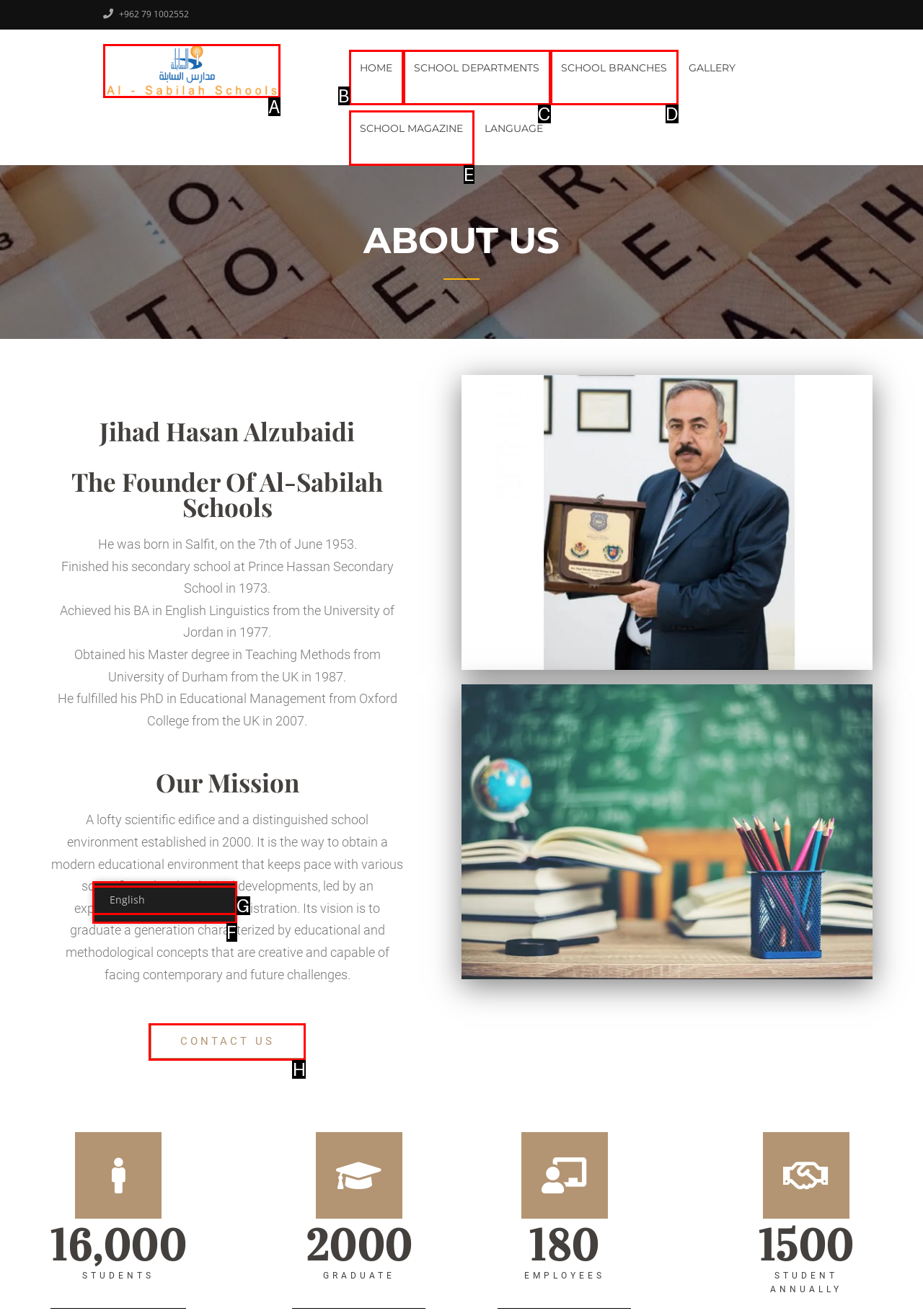Looking at the description: School Magazine, identify which option is the best match and respond directly with the letter of that option.

E